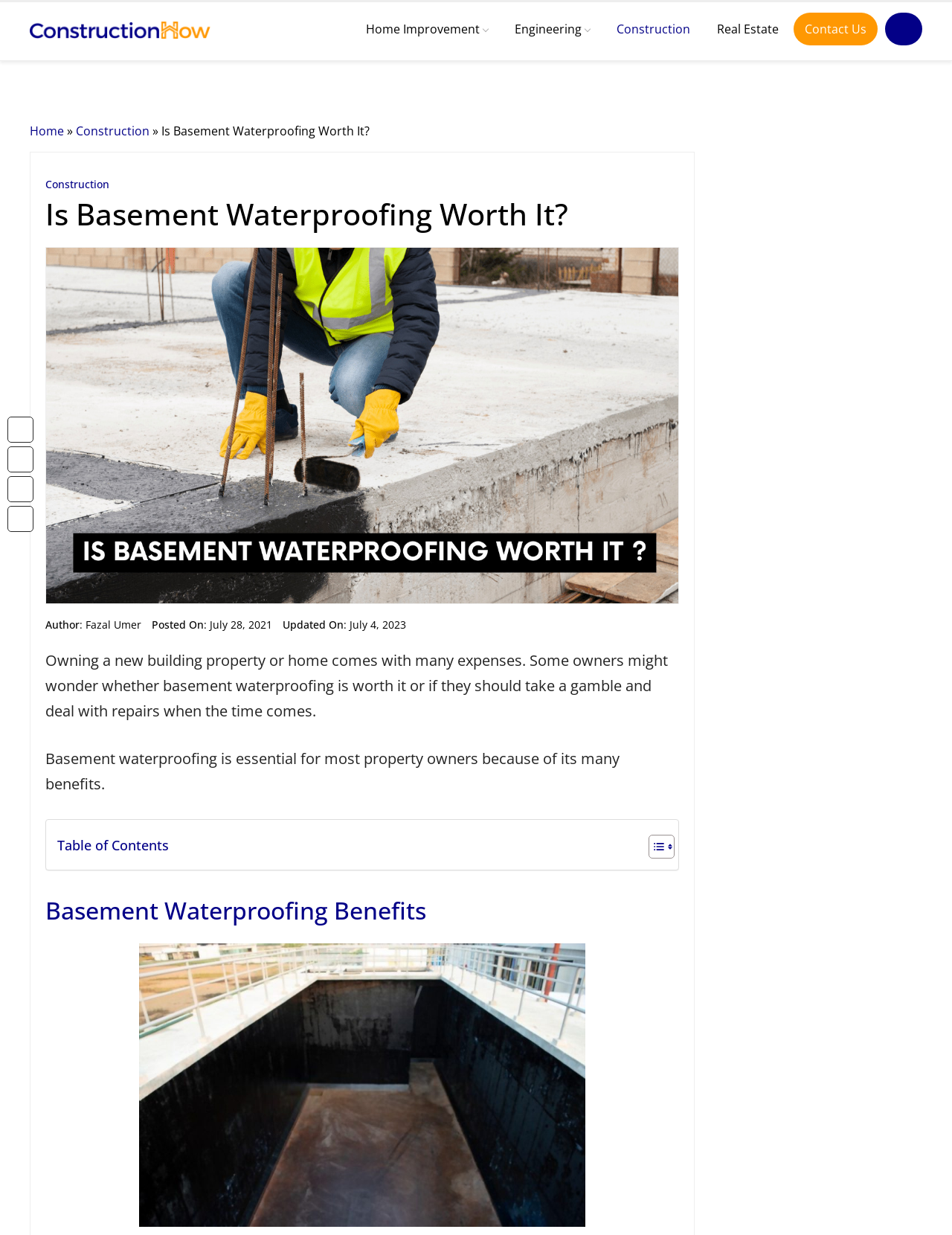Highlight the bounding box coordinates of the element that should be clicked to carry out the following instruction: "Click the logo". The coordinates must be given as four float numbers ranging from 0 to 1, i.e., [left, top, right, bottom].

[0.031, 0.016, 0.221, 0.033]